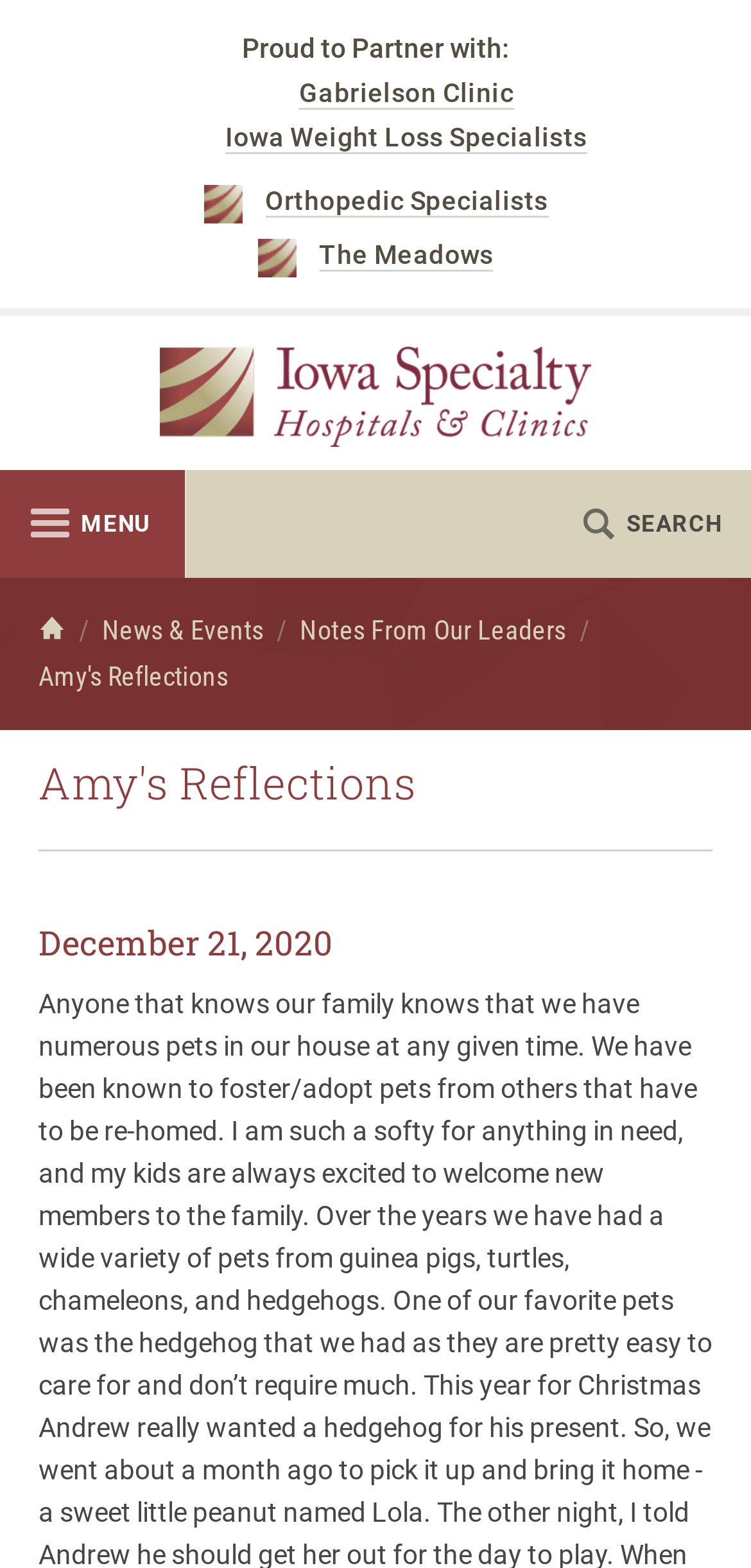Please determine the bounding box coordinates of the section I need to click to accomplish this instruction: "Go to News & Events".

[0.136, 0.391, 0.351, 0.411]